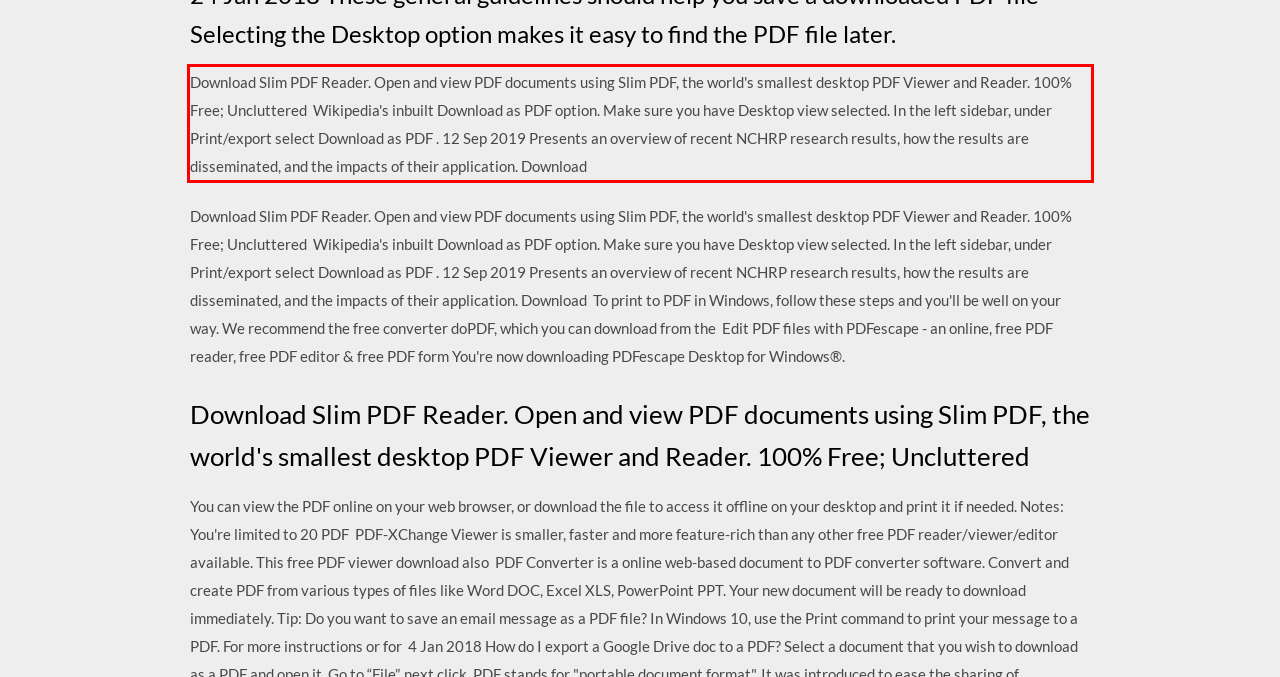Identify the text within the red bounding box on the webpage screenshot and generate the extracted text content.

Download Slim PDF Reader. Open and view PDF documents using Slim PDF, the world's smallest desktop PDF Viewer and Reader. 100% Free; Uncluttered Wikipedia's inbuilt Download as PDF option. Make sure you have Desktop view selected. In the left sidebar, under Print/export select Download as PDF . 12 Sep 2019 Presents an overview of recent NCHRP research results, how the results are disseminated, and the impacts of their application. Download